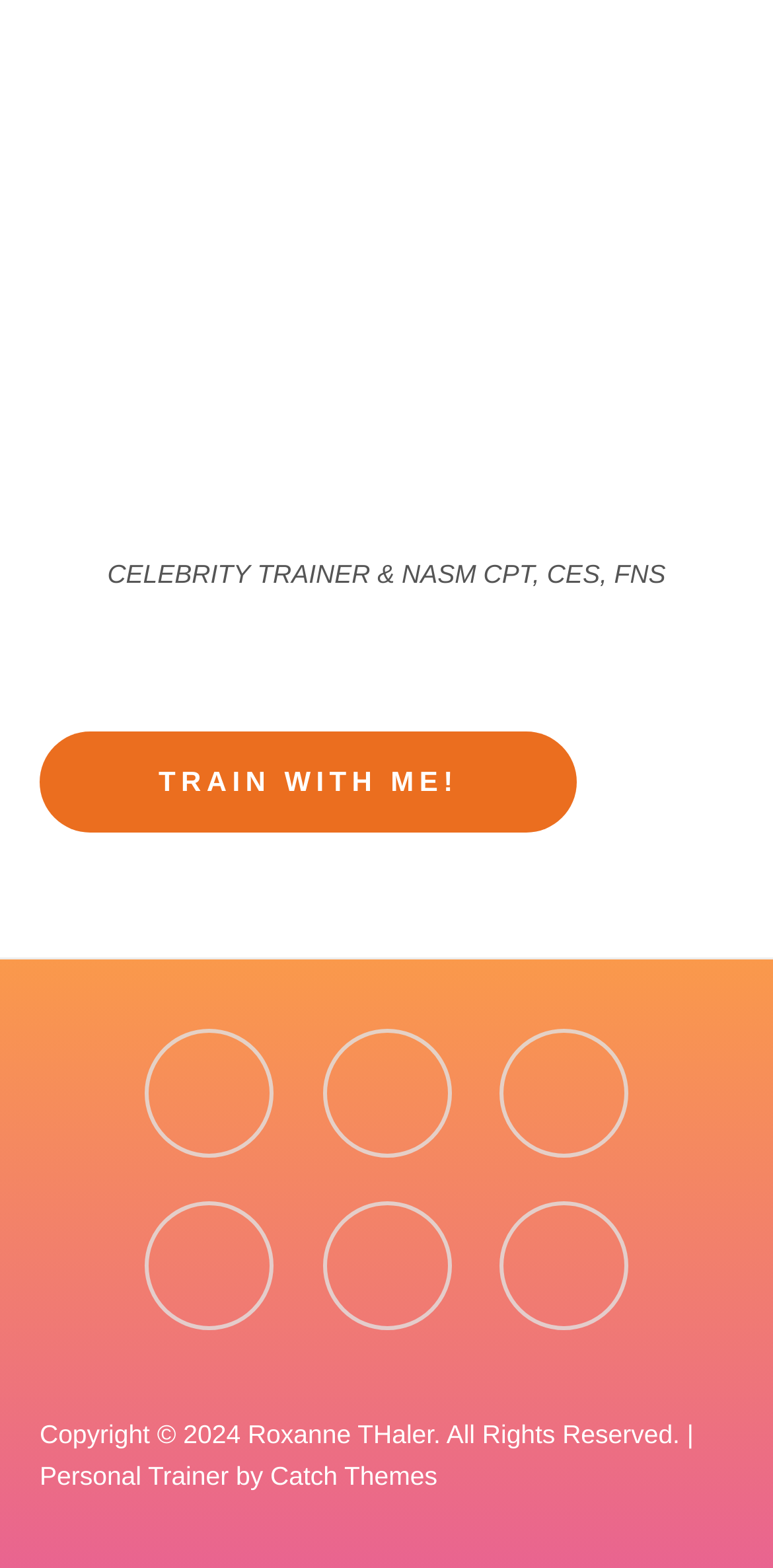What is the year of copyright?
Analyze the image and provide a thorough answer to the question.

The year of copyright can be determined by looking at the StaticText element which contains the text 'Copyright © 2024'. This text explicitly mentions the year of copyright.